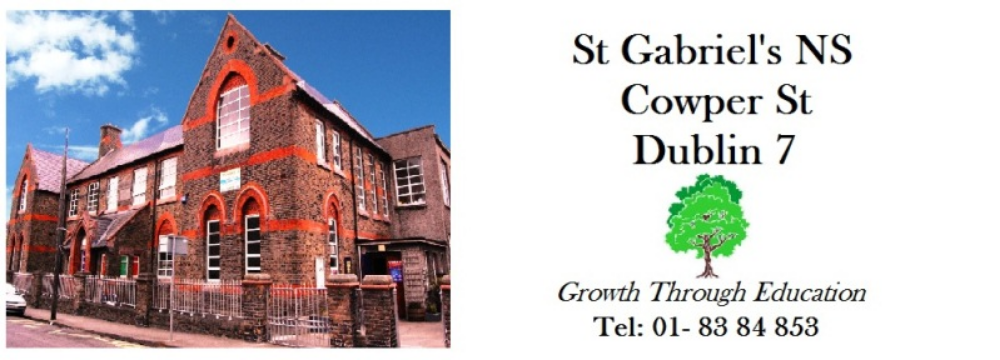What is the tagline of the school?
Answer with a single word or short phrase according to what you see in the image.

Growth Through Education